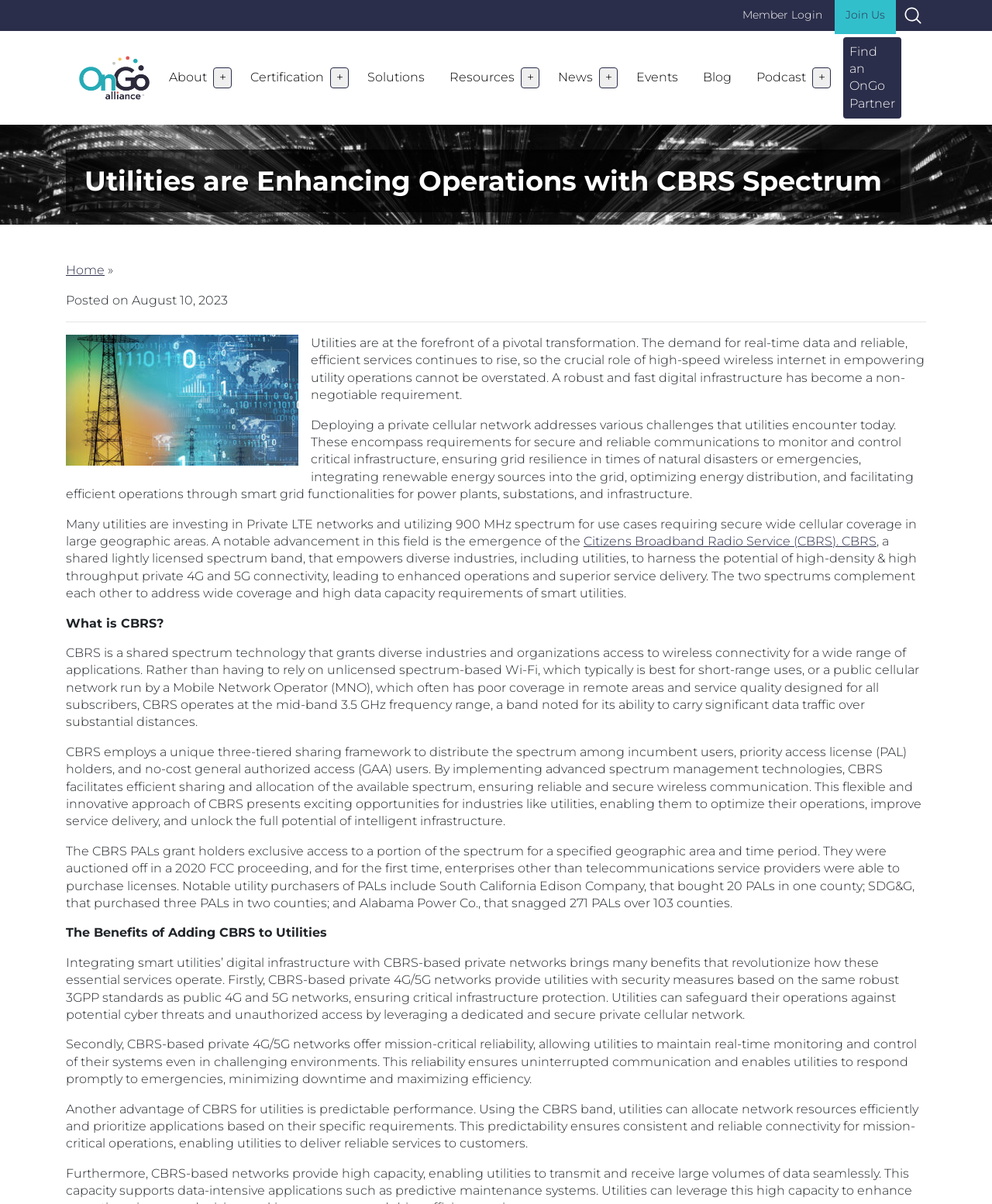Explain the features and main sections of the webpage comprehensively.

The webpage is about the Citizens Broadband Radio Service (CBRS) and its application in the utility industry. At the top of the page, there are several links, including "Member Login", "Join Us", and "Search", positioned horizontally. Below these links, there is a navigation menu with links to "Home", "About", "Certification", "Solutions", "Resources", "News", "Events", "Blog", and "Podcast". Each of these links has a corresponding "+" button next to it.

The main content of the page is divided into several sections. The first section has a heading "Utilities are Enhancing Operations with CBRS Spectrum" and a brief introduction to the topic. Below this, there is a horizontal separator line, followed by an image and a block of text that discusses the importance of high-speed wireless internet in empowering utility operations.

The next section explains how deploying a private cellular network can address various challenges faced by utilities, including secure and reliable communications, grid resilience, and efficient operations. This section also mentions the emergence of CBRS as a notable advancement in this field.

The following section provides more information about CBRS, including its definition, how it works, and its benefits for utilities. There are several paragraphs of text that explain CBRS in detail, including its three-tiered sharing framework, its ability to carry significant data traffic over substantial distances, and its potential to optimize utility operations and improve service delivery.

The final section highlights the benefits of adding CBRS to utilities, including enhanced security, mission-critical reliability, and predictable performance. There are several paragraphs of text that elaborate on these benefits and how they can revolutionize the way utilities operate.

Throughout the page, there are several links and buttons that allow users to navigate to different sections or access additional information. The overall layout is organized and easy to follow, with clear headings and concise text that makes it easy to understand the topic.